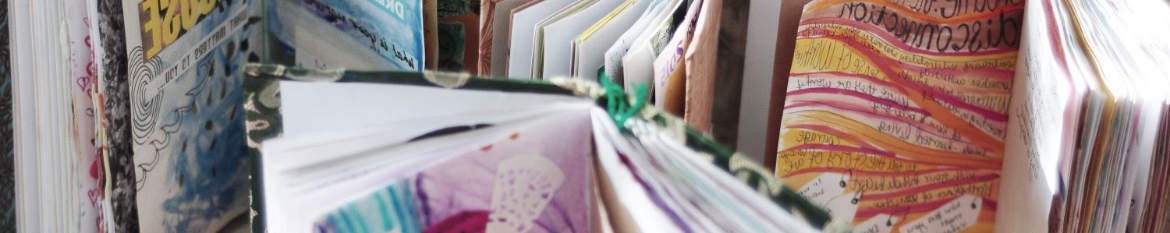What type of article is the image a fitting component for?
Answer the question with a single word or phrase derived from the image.

Personalizing spaces